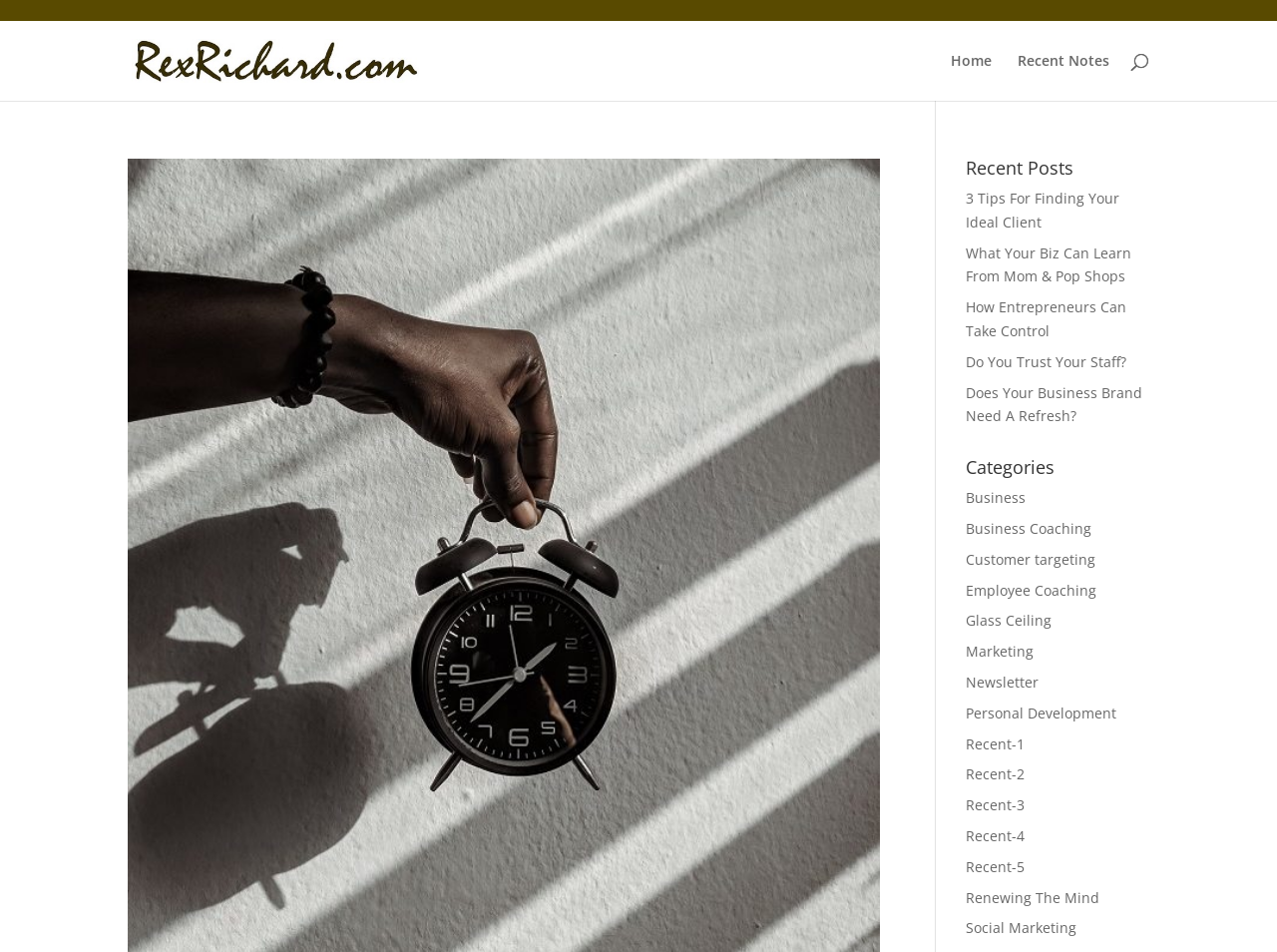Extract the bounding box of the UI element described as: "Renewing The Mind".

[0.756, 0.932, 0.861, 0.952]